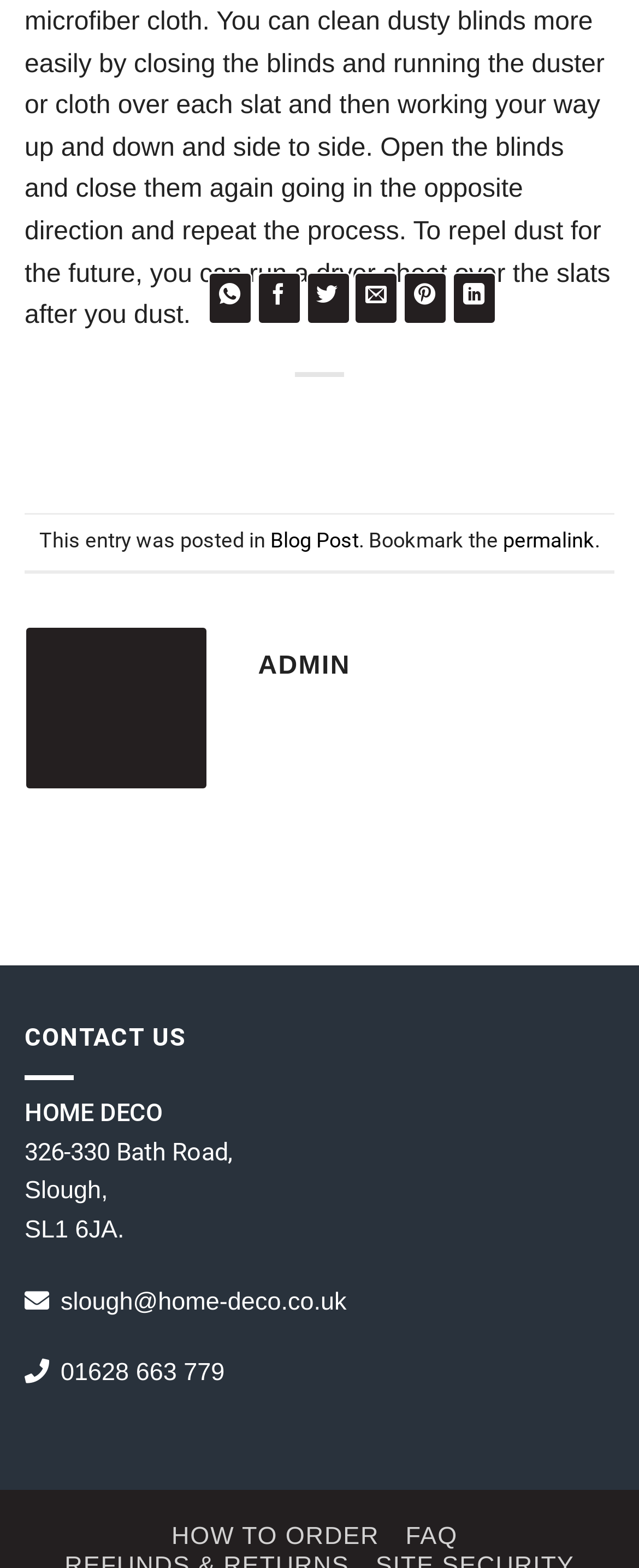Can you pinpoint the bounding box coordinates for the clickable element required for this instruction: "Send an email to slough@home-deco.co.uk"? The coordinates should be four float numbers between 0 and 1, i.e., [left, top, right, bottom].

[0.095, 0.821, 0.542, 0.839]